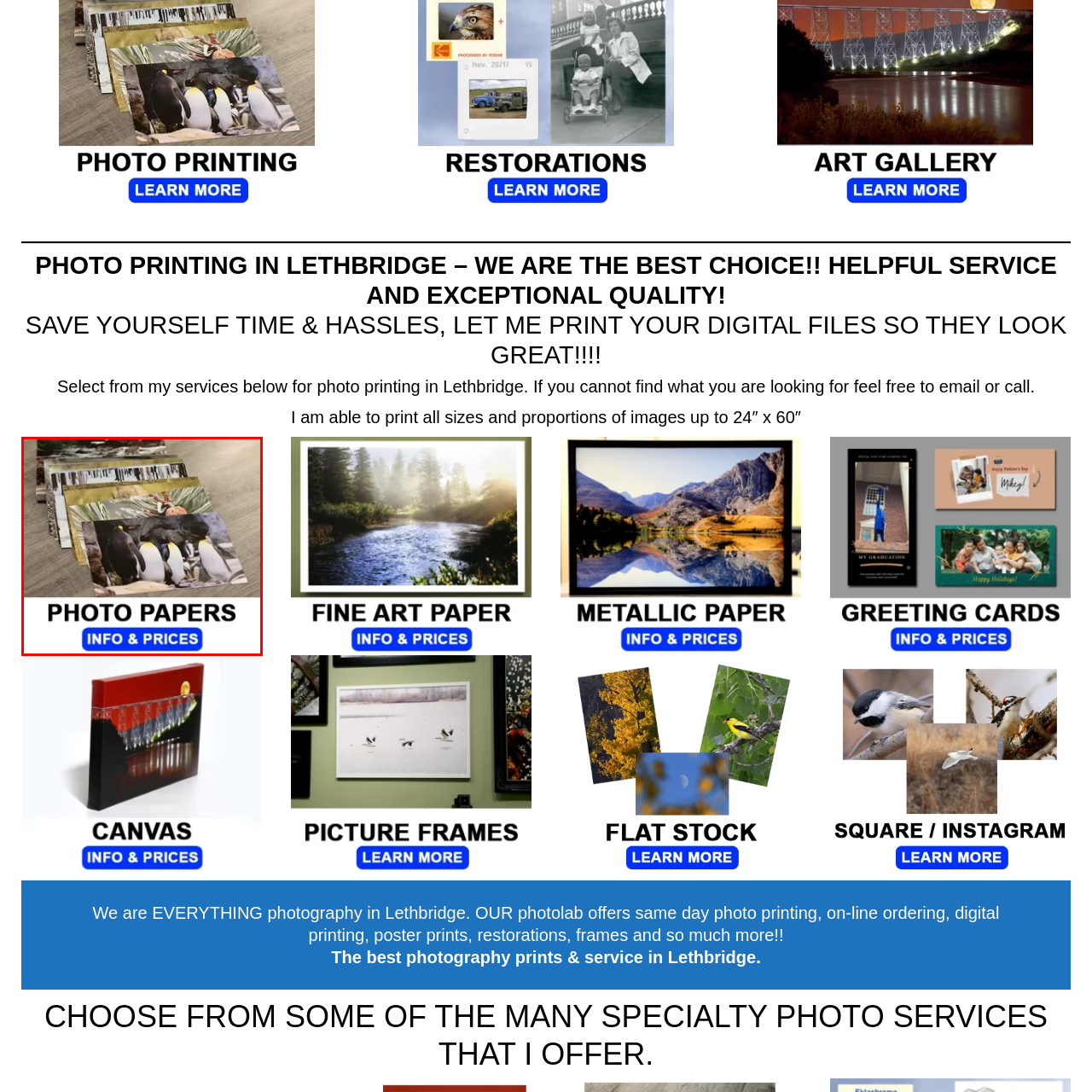Direct your attention to the image enclosed by the red boundary, What is the purpose of the button below the photos? 
Answer concisely using a single word or phrase.

To explore INFO & PRICES